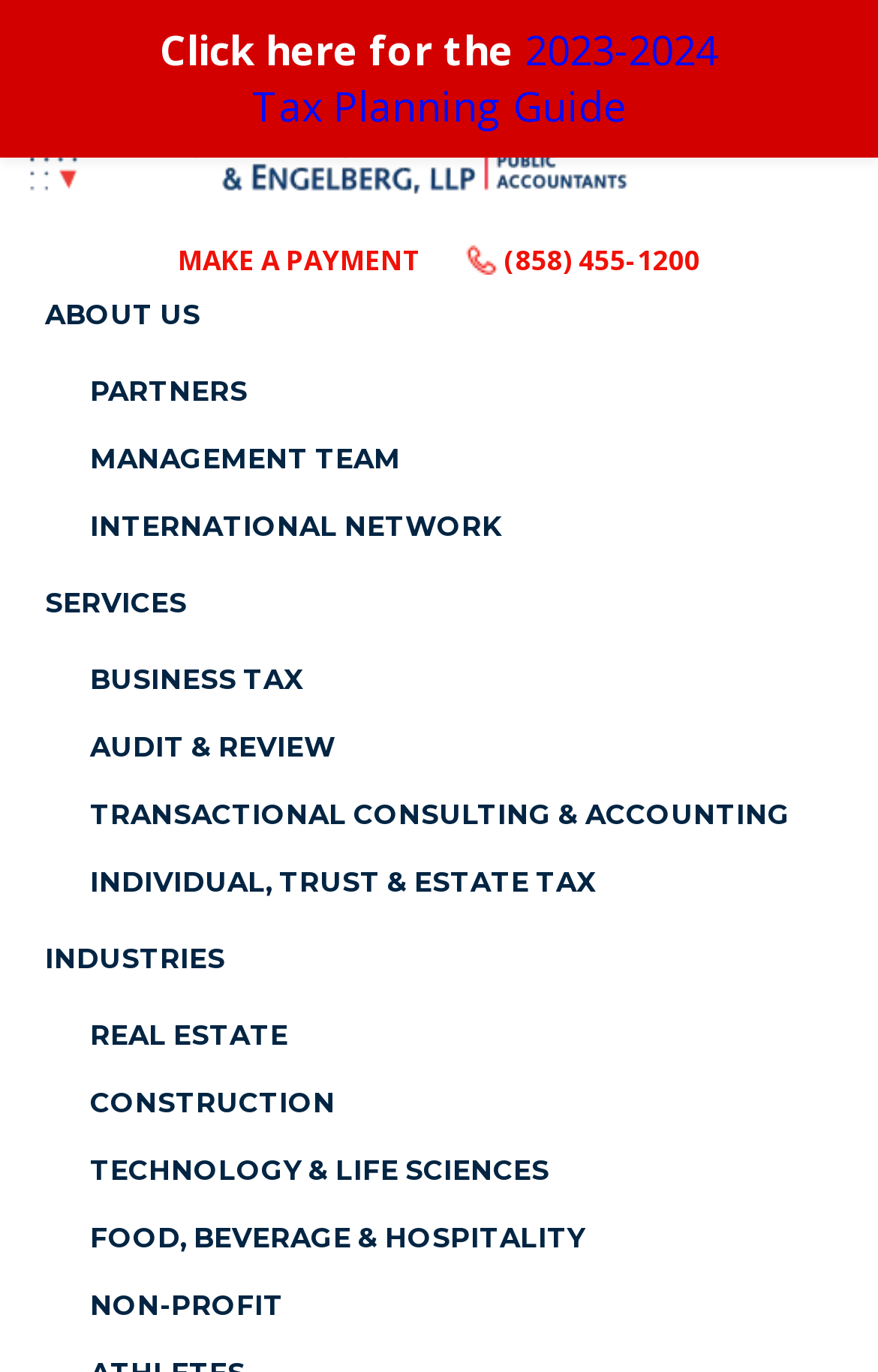Identify the bounding box coordinates of the clickable region necessary to fulfill the following instruction: "Call the phone number". The bounding box coordinates should be four float numbers between 0 and 1, i.e., [left, top, right, bottom].

[0.531, 0.175, 0.797, 0.203]